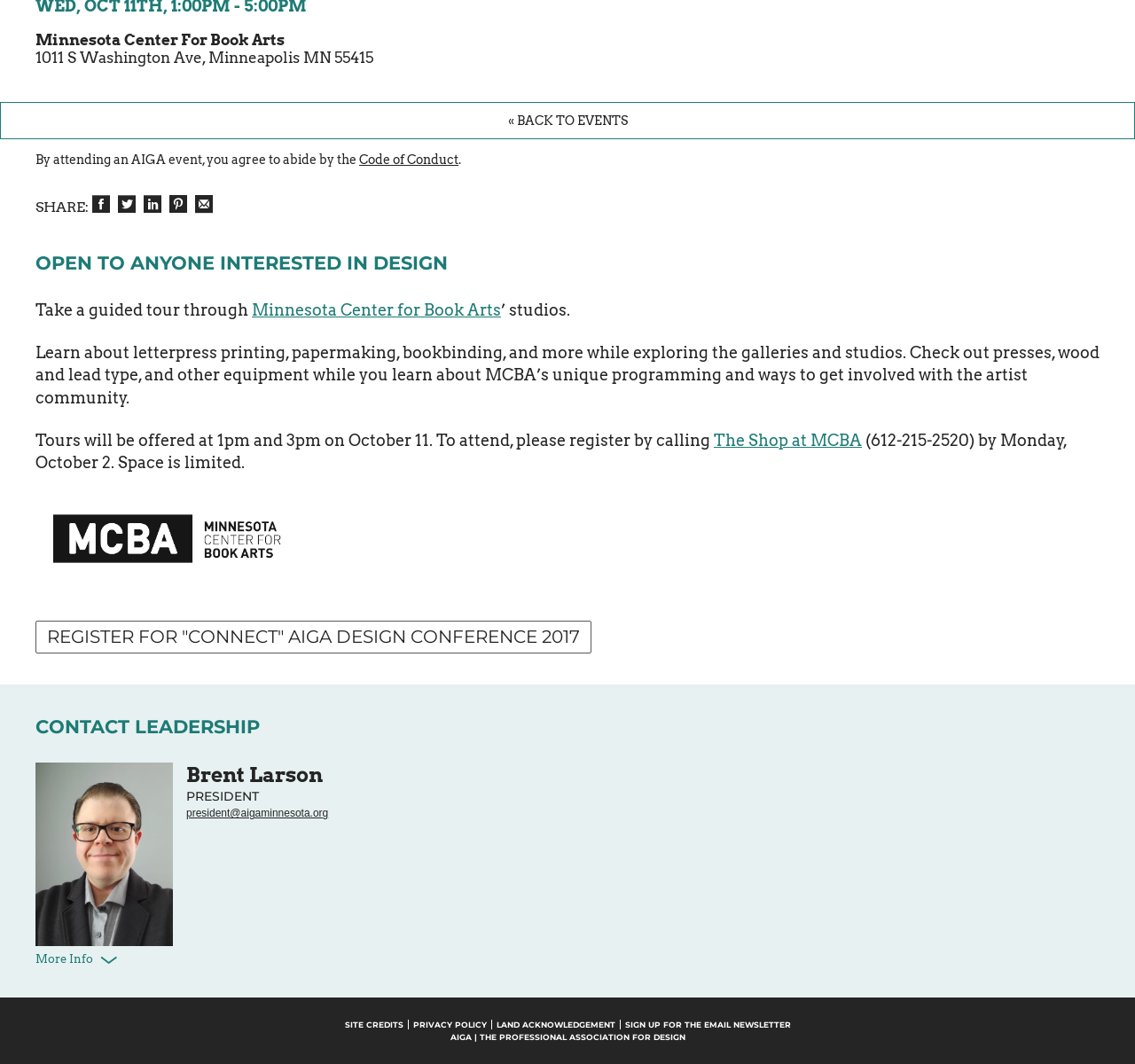Predict the bounding box of the UI element that fits this description: "president@aigaminnesota.org".

[0.164, 0.758, 0.289, 0.77]